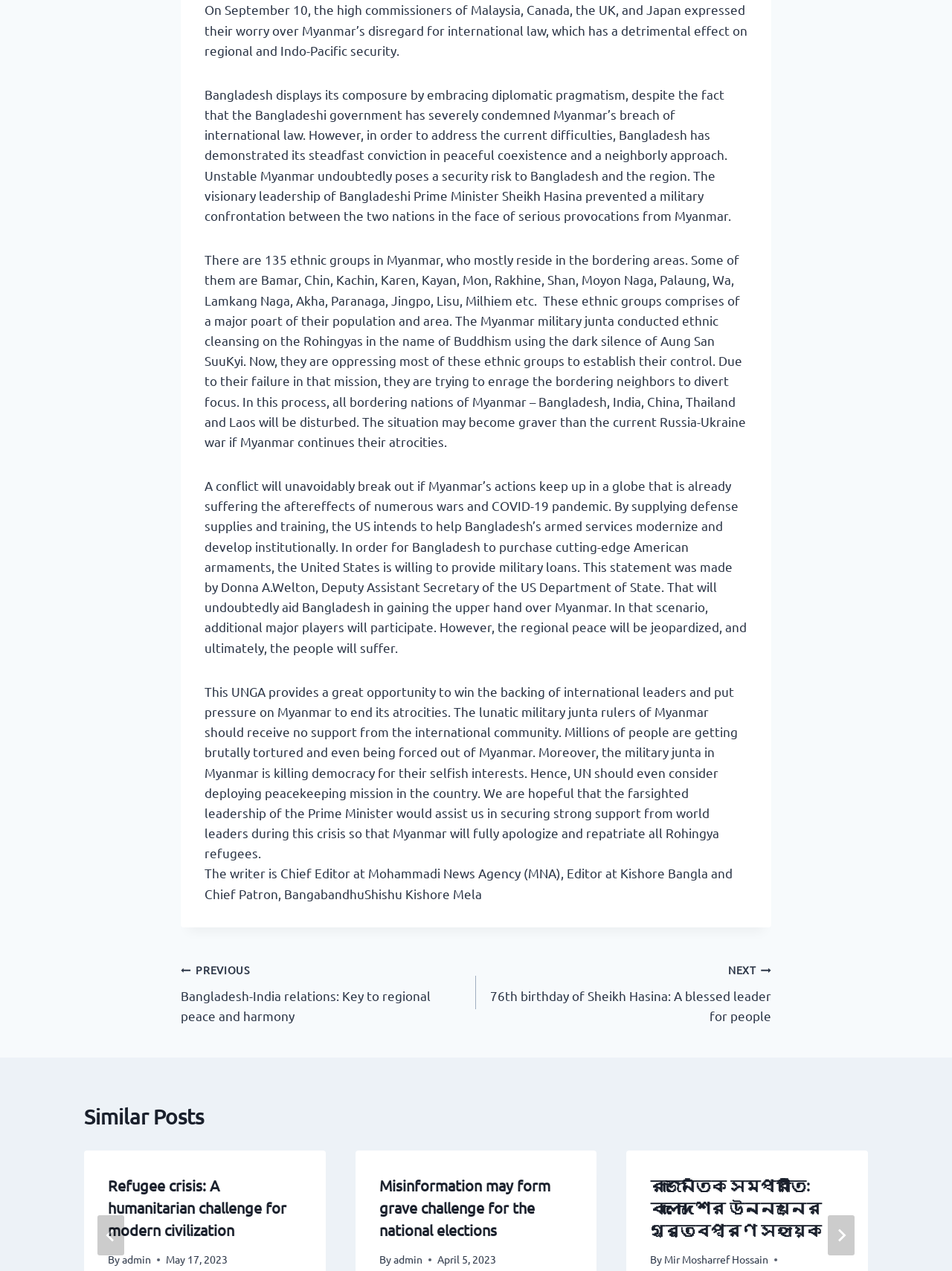Identify the bounding box coordinates of the region that needs to be clicked to carry out this instruction: "Click on 'NEXT 76th birthday of Sheikh Hasina: A blessed leader for people'". Provide these coordinates as four float numbers ranging from 0 to 1, i.e., [left, top, right, bottom].

[0.5, 0.754, 0.81, 0.807]